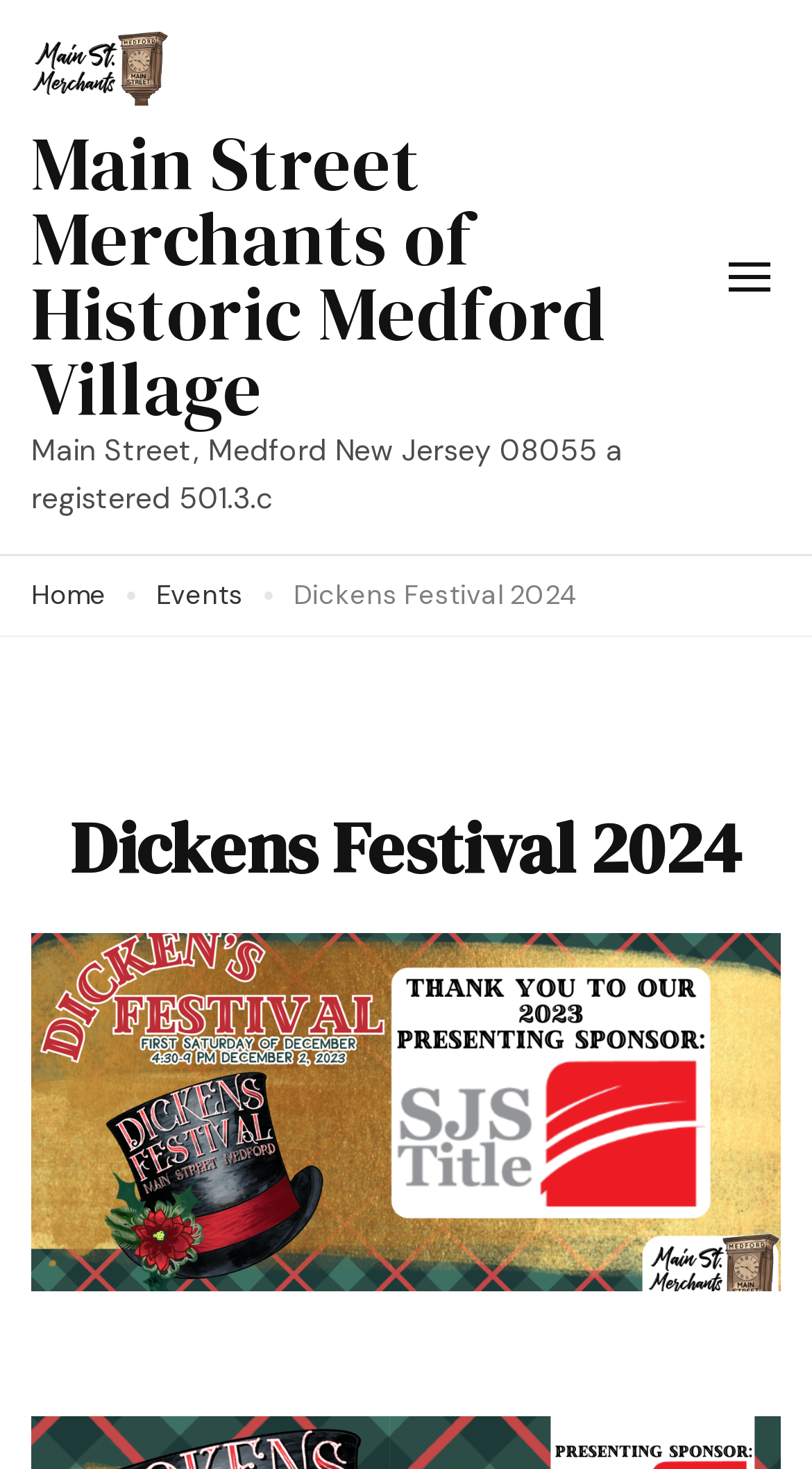How many navigation links are there?
Answer briefly with a single word or phrase based on the image.

3